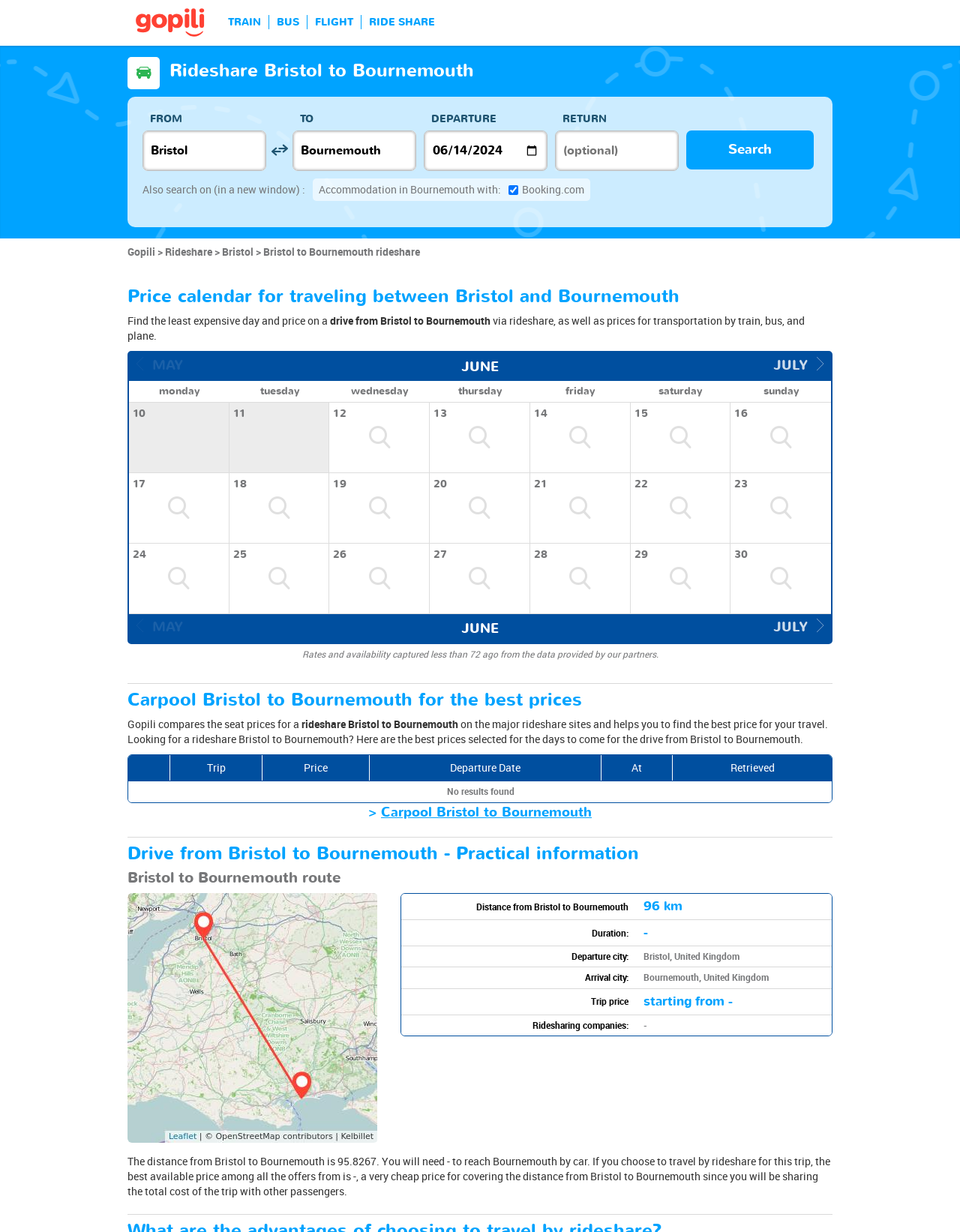Provide a brief response in the form of a single word or phrase:
What are the available transportation options?

Train, Bus, Flight, Rideshare